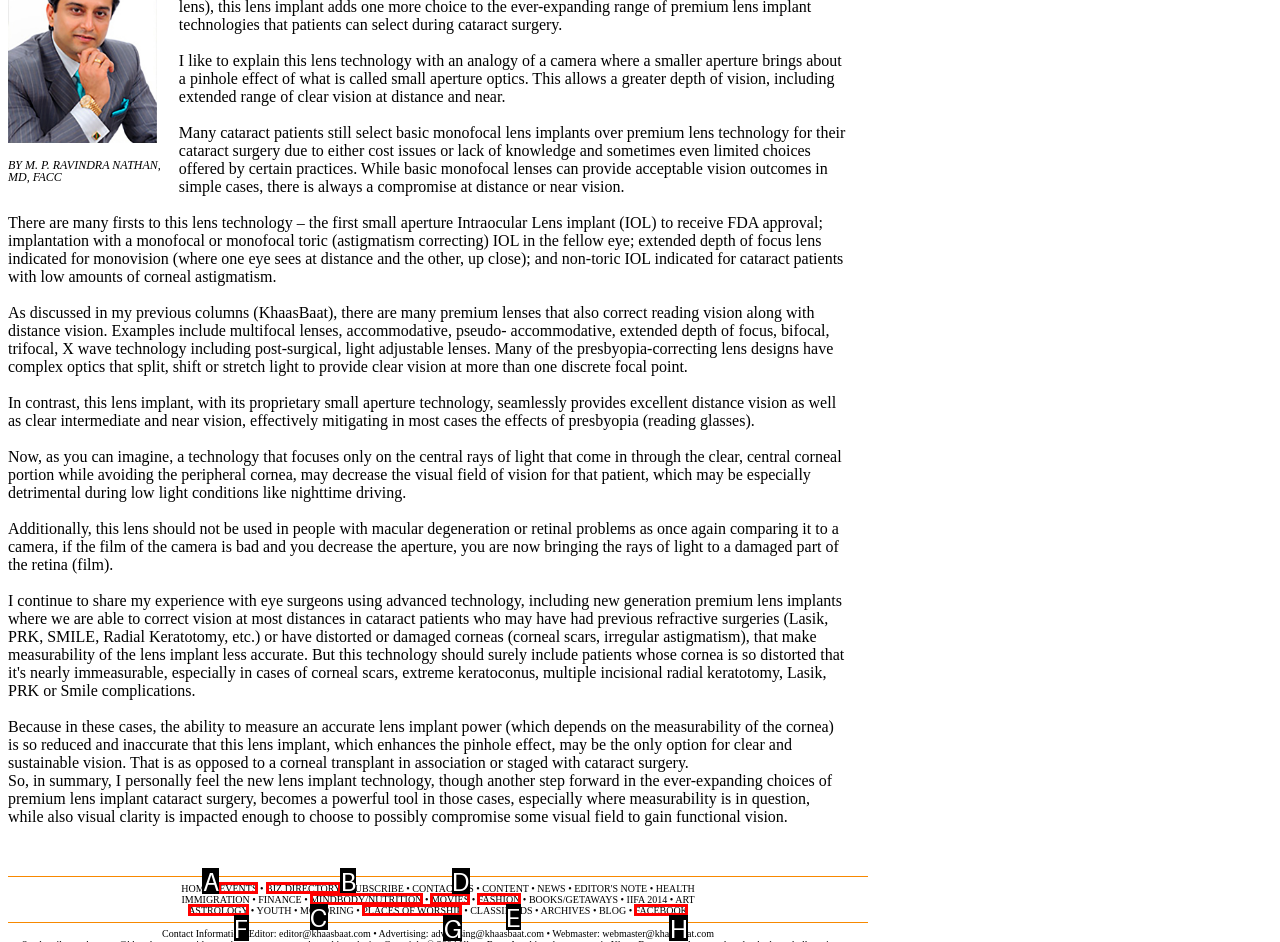Identify the letter of the UI element you need to select to accomplish the task: Go to EVENTS.
Respond with the option's letter from the given choices directly.

A